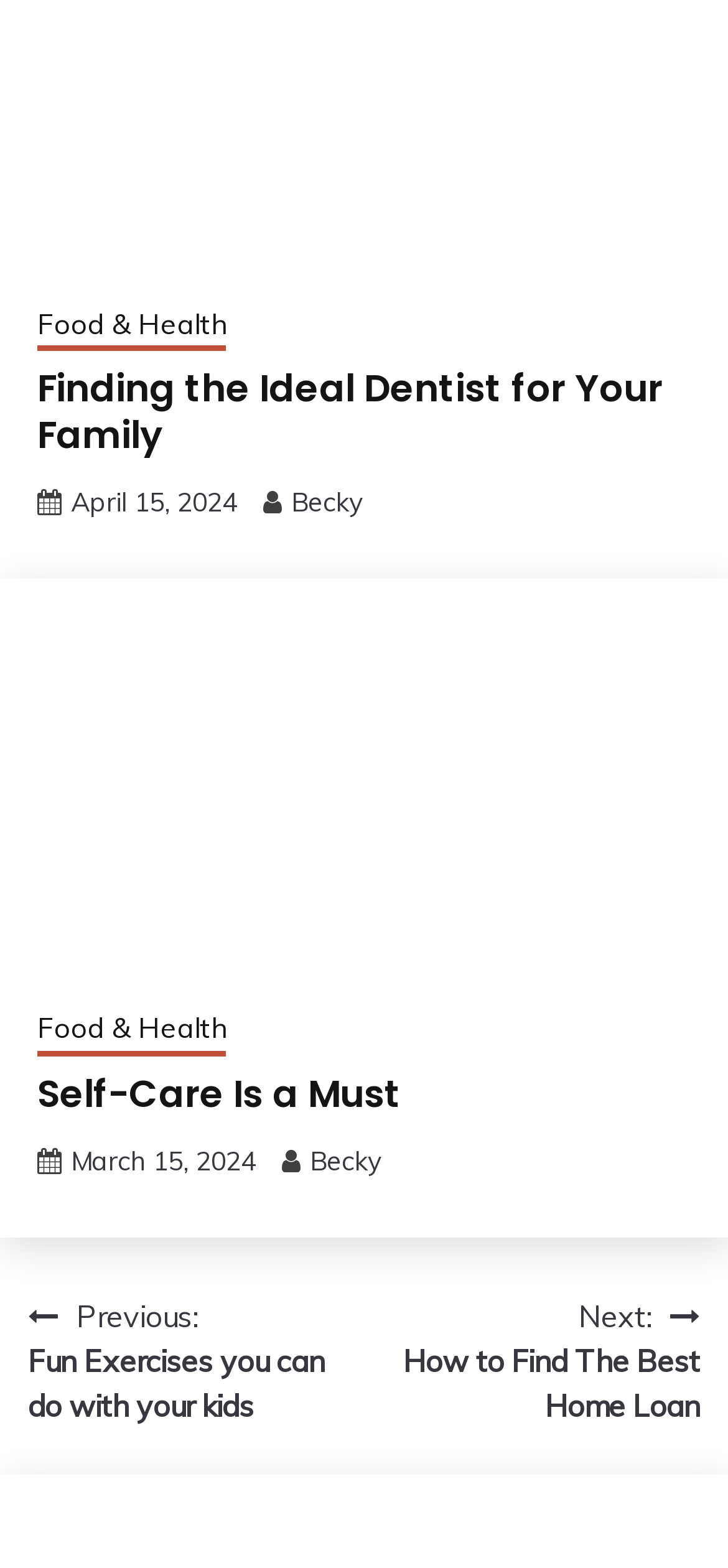From the screenshot, find the bounding box of the UI element matching this description: "CARE Awards". Supply the bounding box coordinates in the form [left, top, right, bottom], each a float between 0 and 1.

None